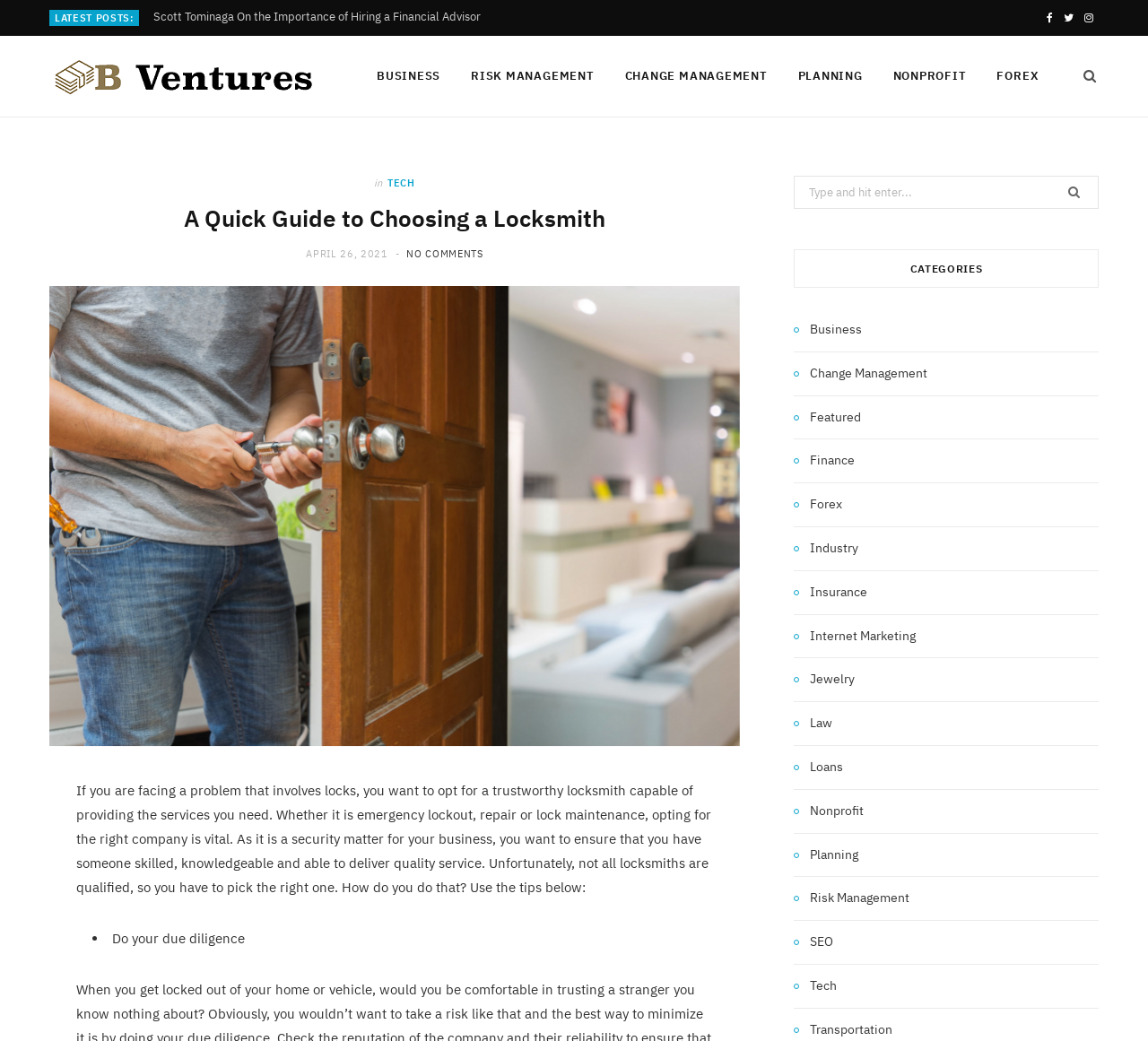Identify the bounding box coordinates necessary to click and complete the given instruction: "Choose the Business category".

[0.691, 0.307, 0.751, 0.327]